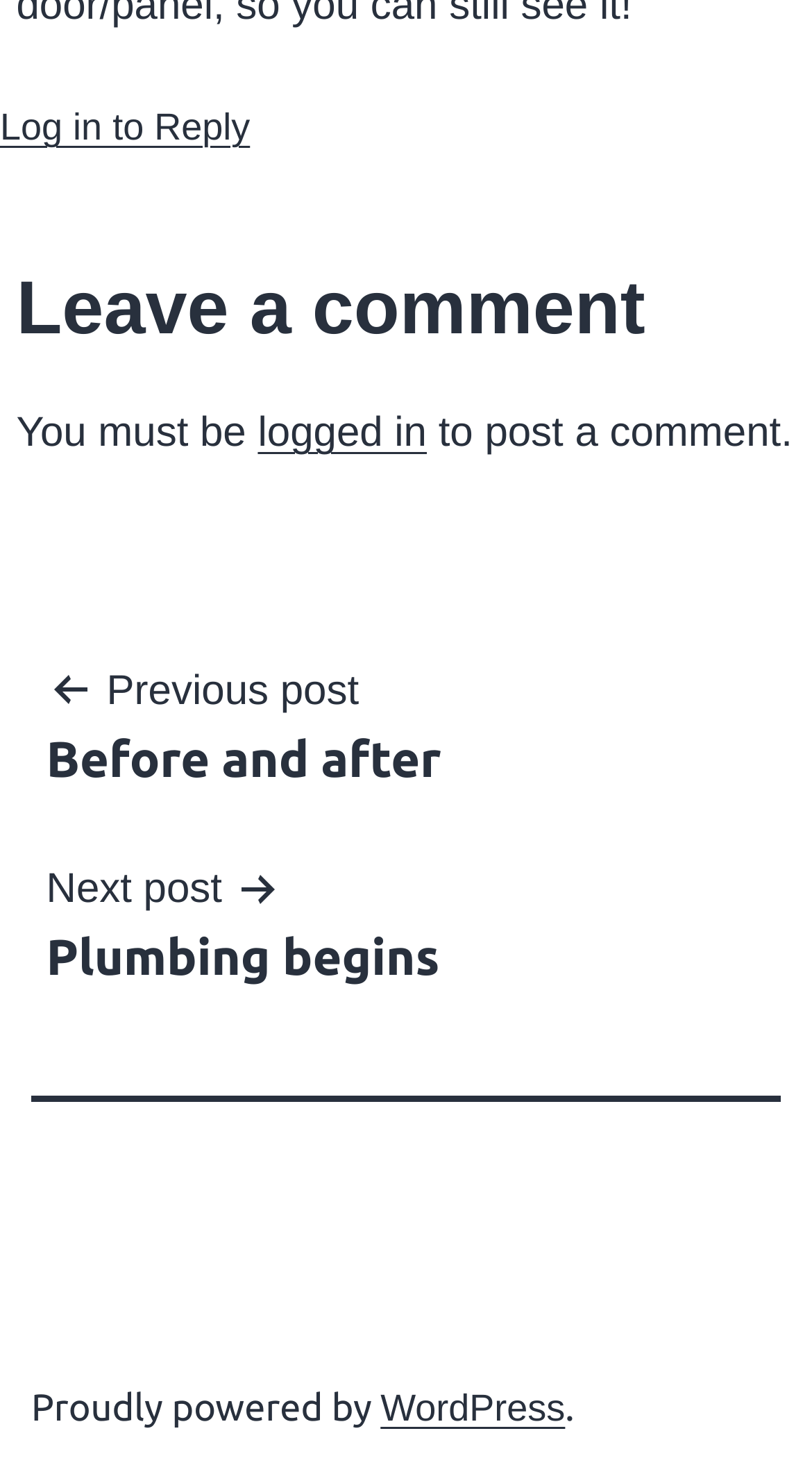Please answer the following question using a single word or phrase: 
How many navigation links are there?

2